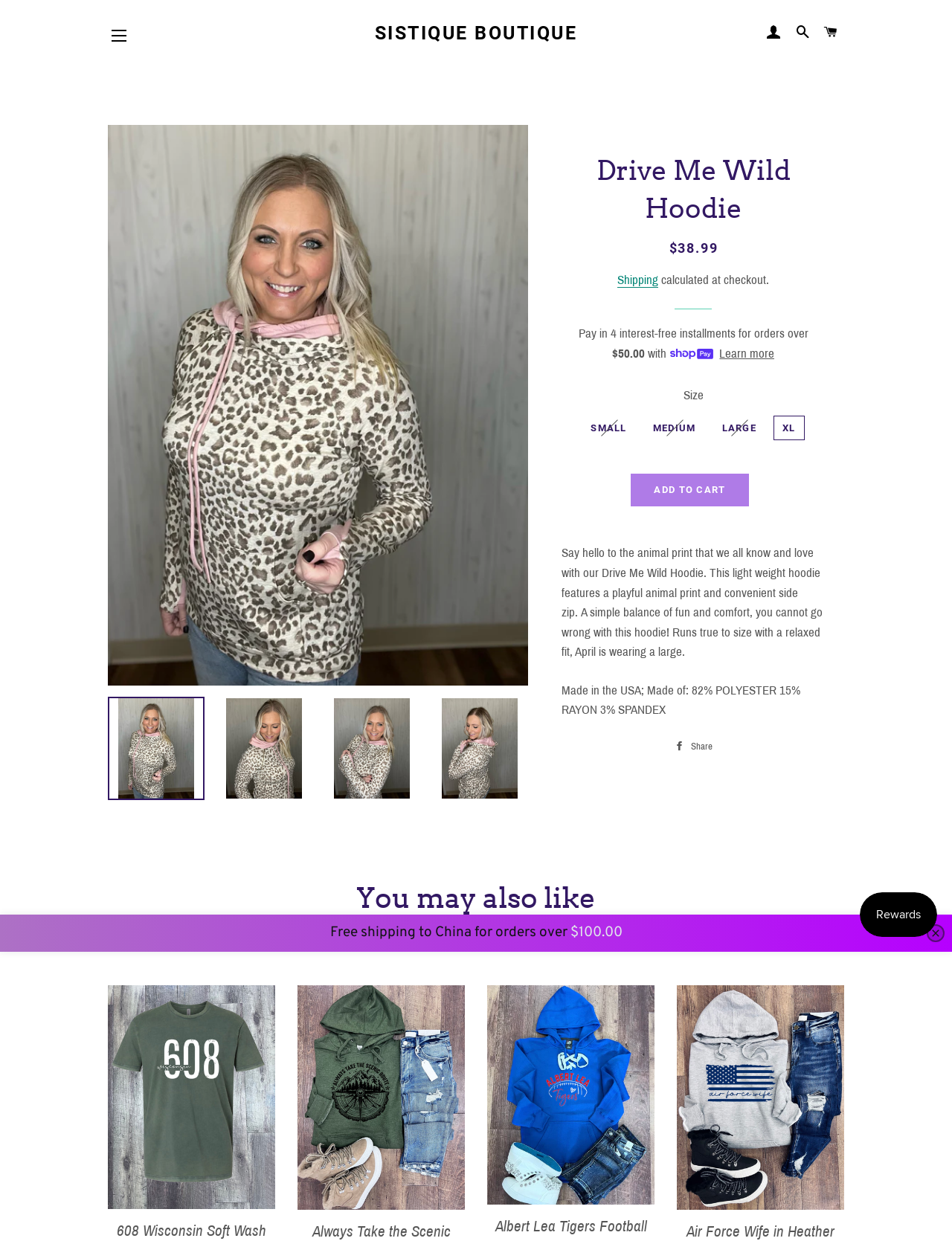Identify the bounding box coordinates of the clickable section necessary to follow the following instruction: "go to the Chair webpage". The coordinates should be presented as four float numbers from 0 to 1, i.e., [left, top, right, bottom].

None